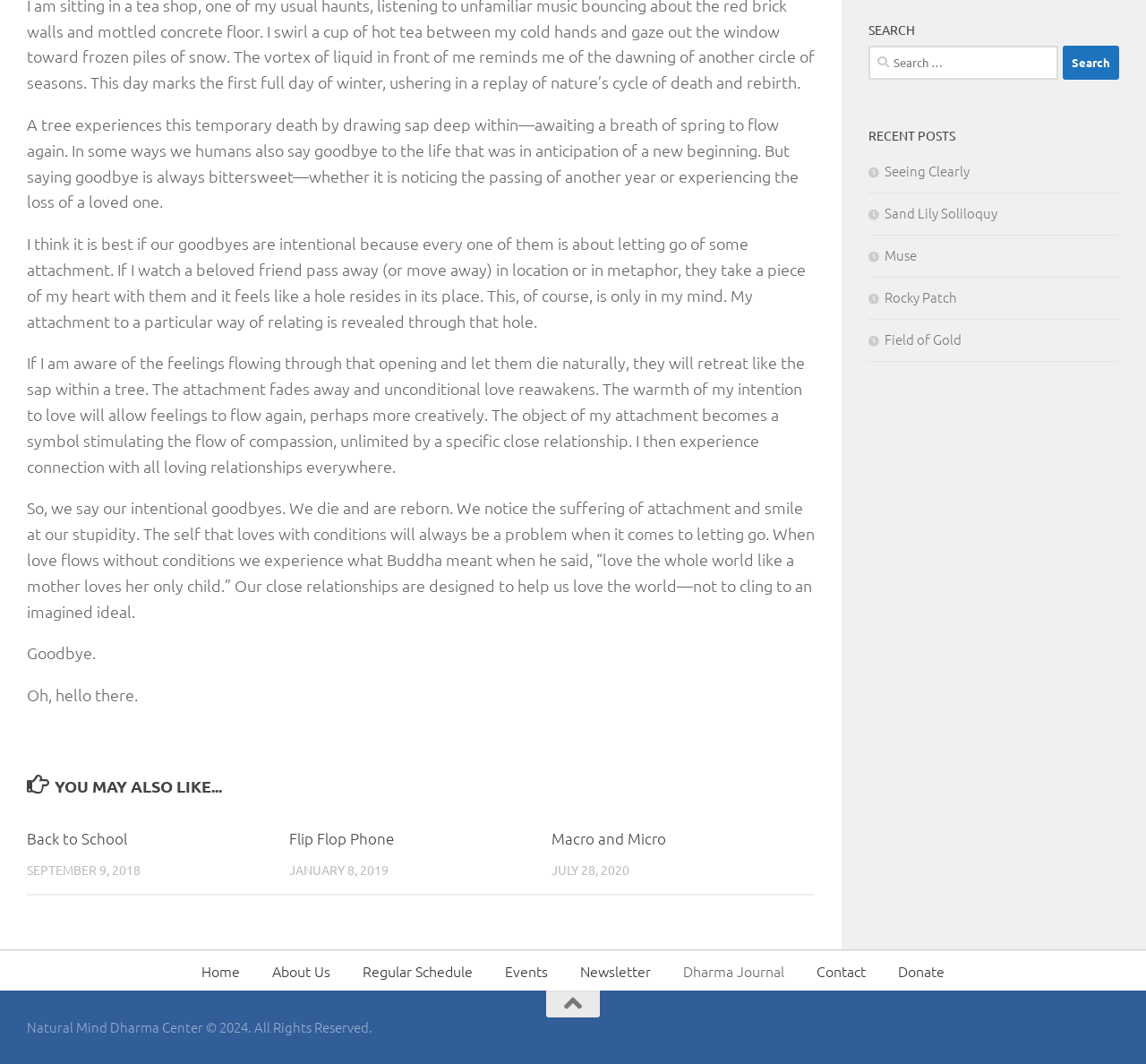Find the UI element described as: "Rocky Patch" and predict its bounding box coordinates. Ensure the coordinates are four float numbers between 0 and 1, [left, top, right, bottom].

[0.758, 0.27, 0.835, 0.287]